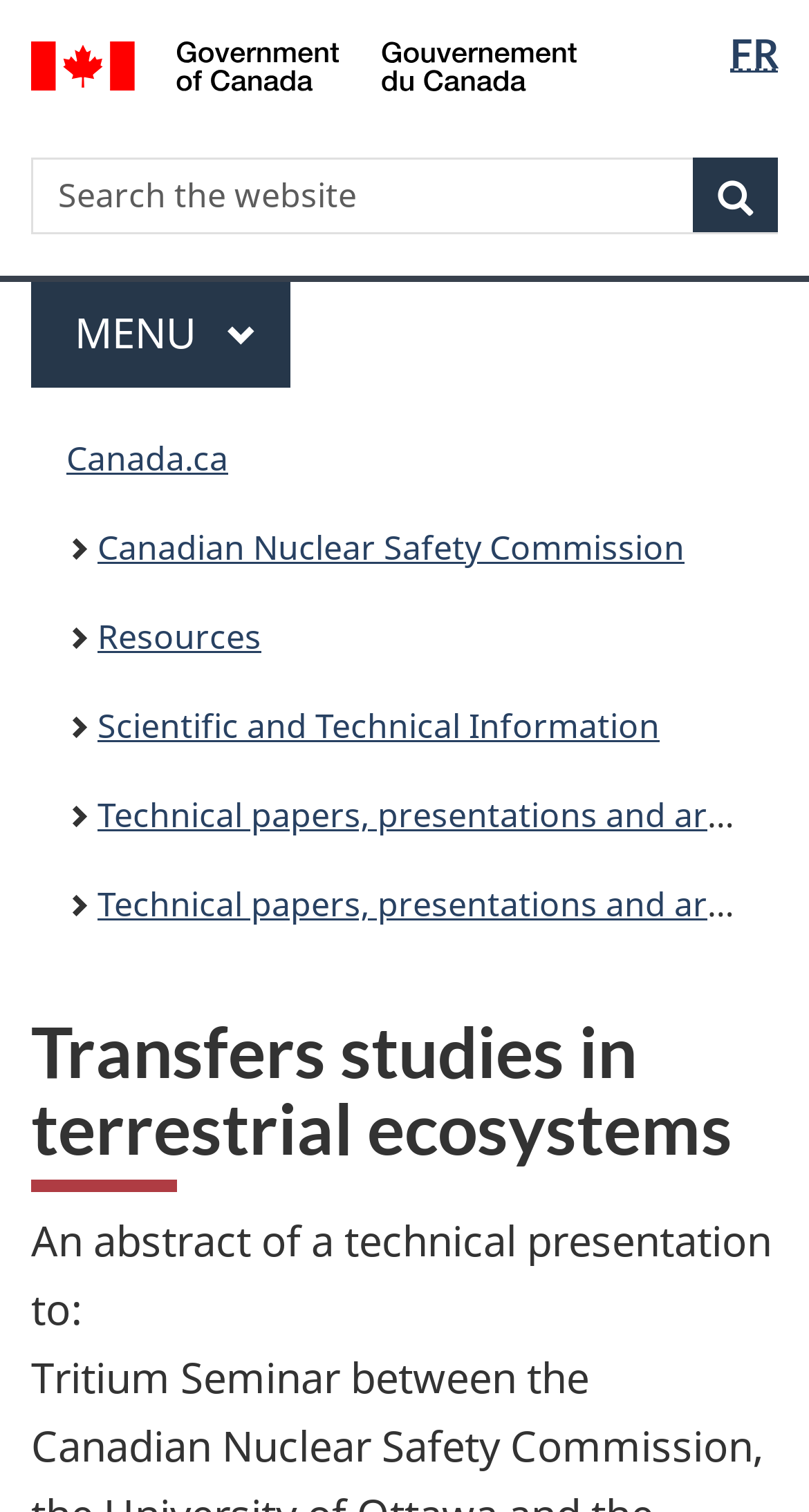Generate the title text from the webpage.

Transfers studies in terrestrial ecosystems